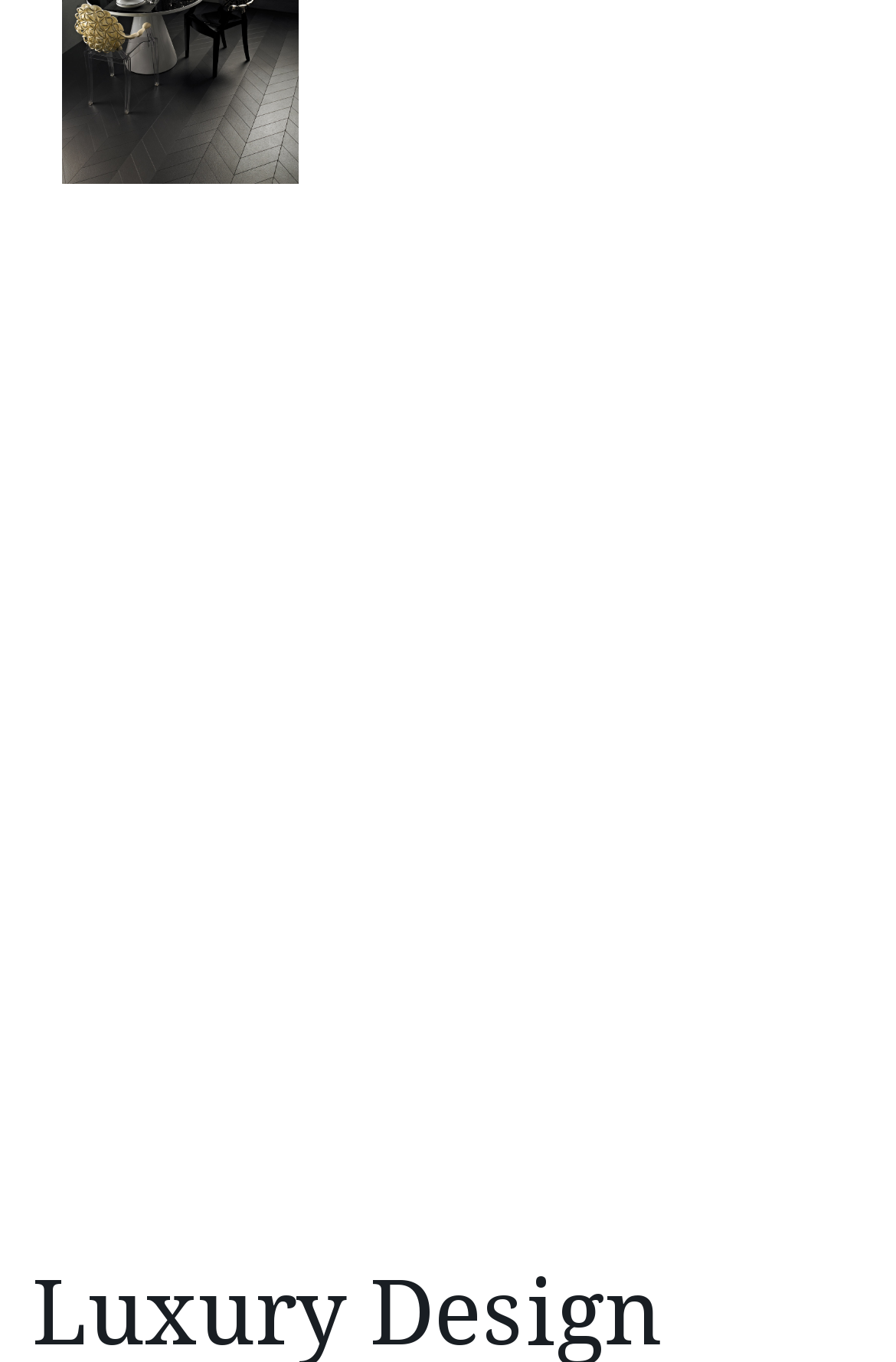Is there a pattern in the arrangement of the images?
Using the image as a reference, answer the question in detail.

By analyzing the bounding box coordinates of the figure elements, I noticed that the images are arranged in an alternating pattern, with the first image in the first column, the second image in the second column, and so on.